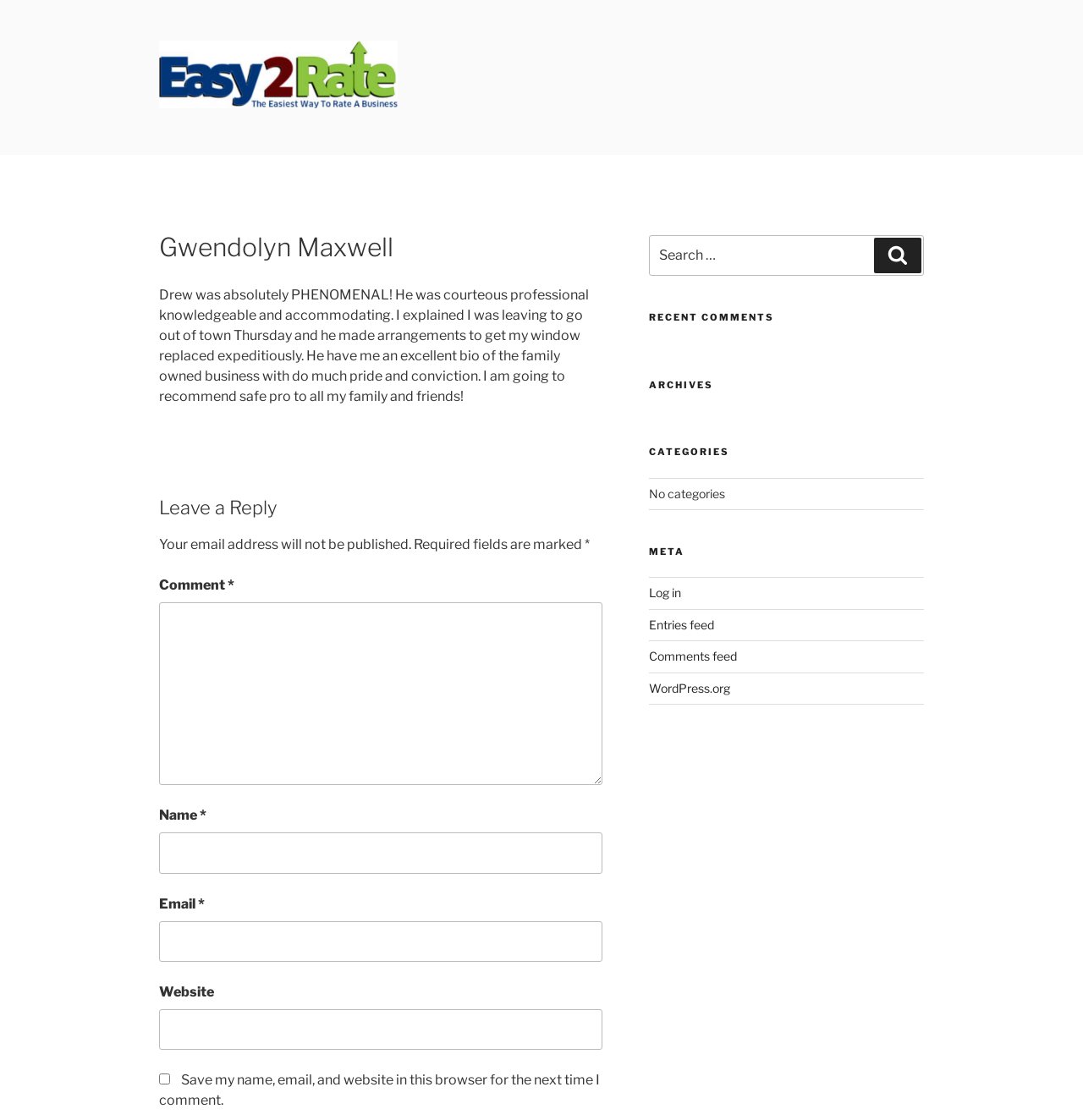Please identify the bounding box coordinates of the area that needs to be clicked to follow this instruction: "Log in".

[0.599, 0.523, 0.629, 0.536]